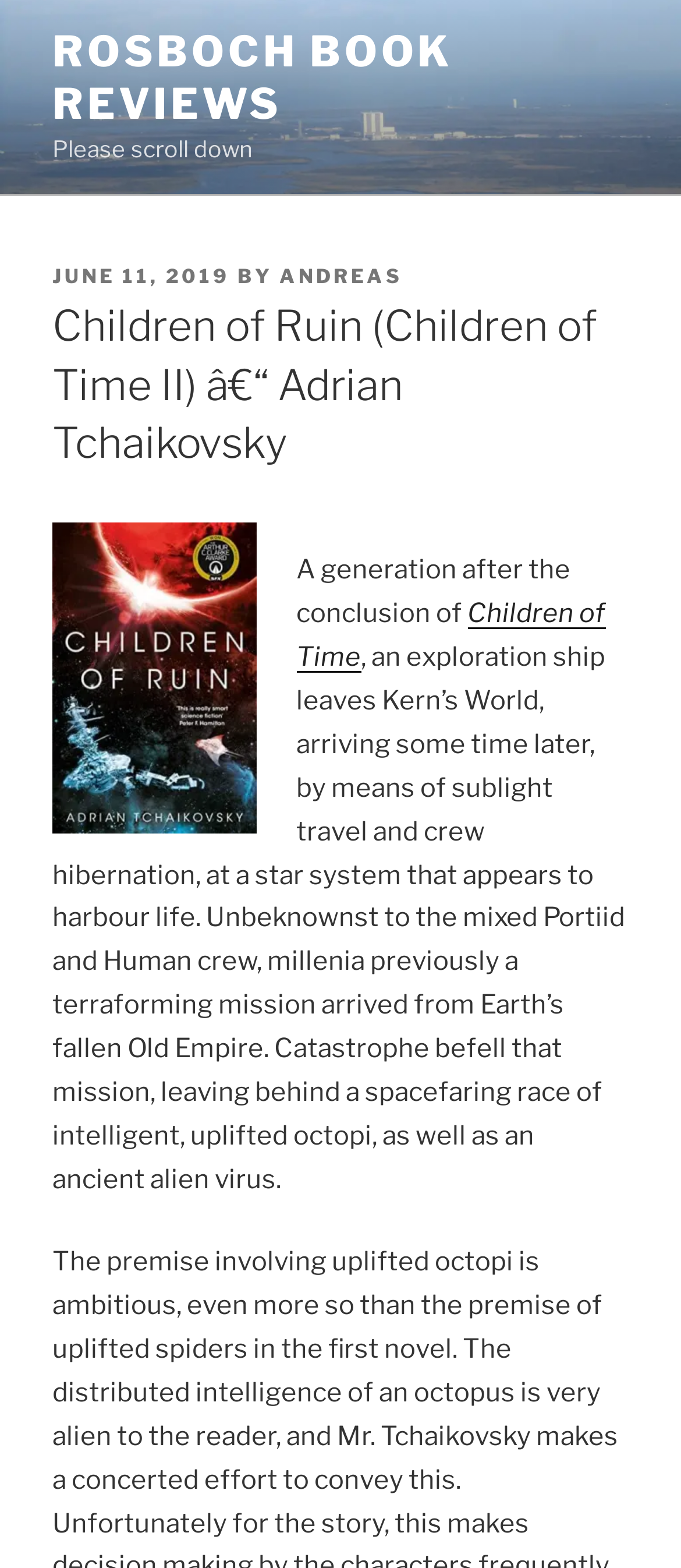Respond concisely with one word or phrase to the following query:
What is the name of the previous book?

Children of Time